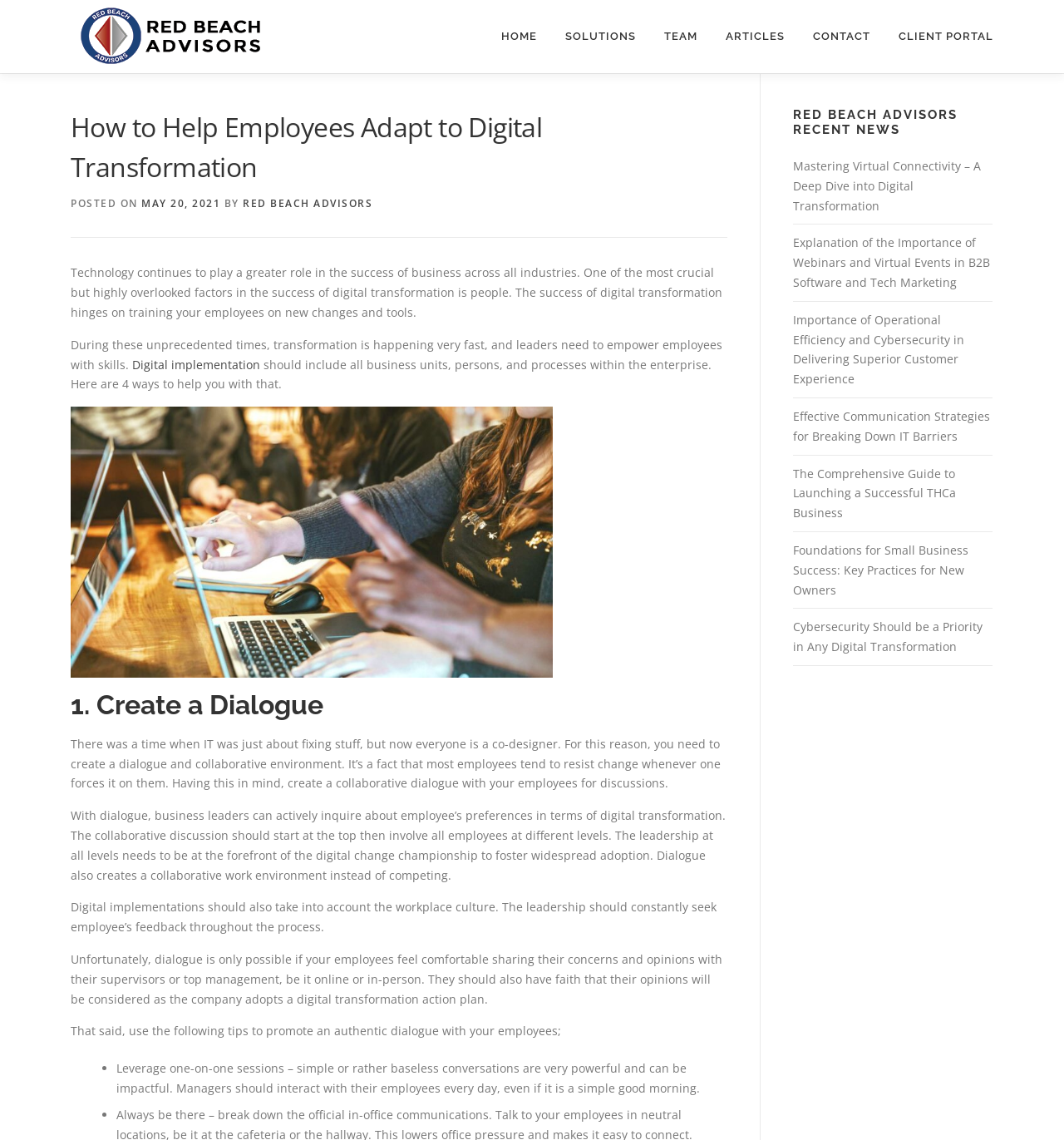Ascertain the bounding box coordinates for the UI element detailed here: "Red Beach Advisors". The coordinates should be provided as [left, top, right, bottom] with each value being a float between 0 and 1.

[0.228, 0.172, 0.35, 0.185]